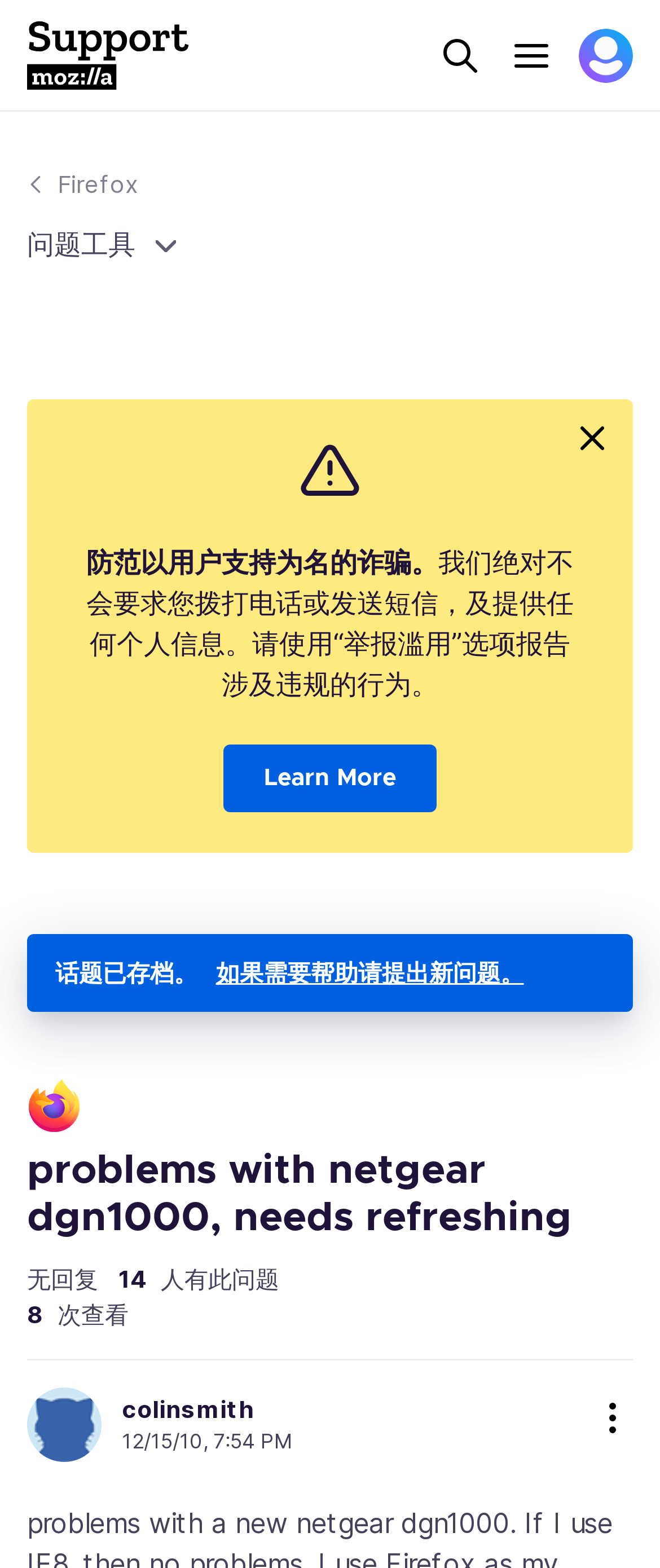Pinpoint the bounding box coordinates of the clickable element to carry out the following instruction: "Search apple.com."

None